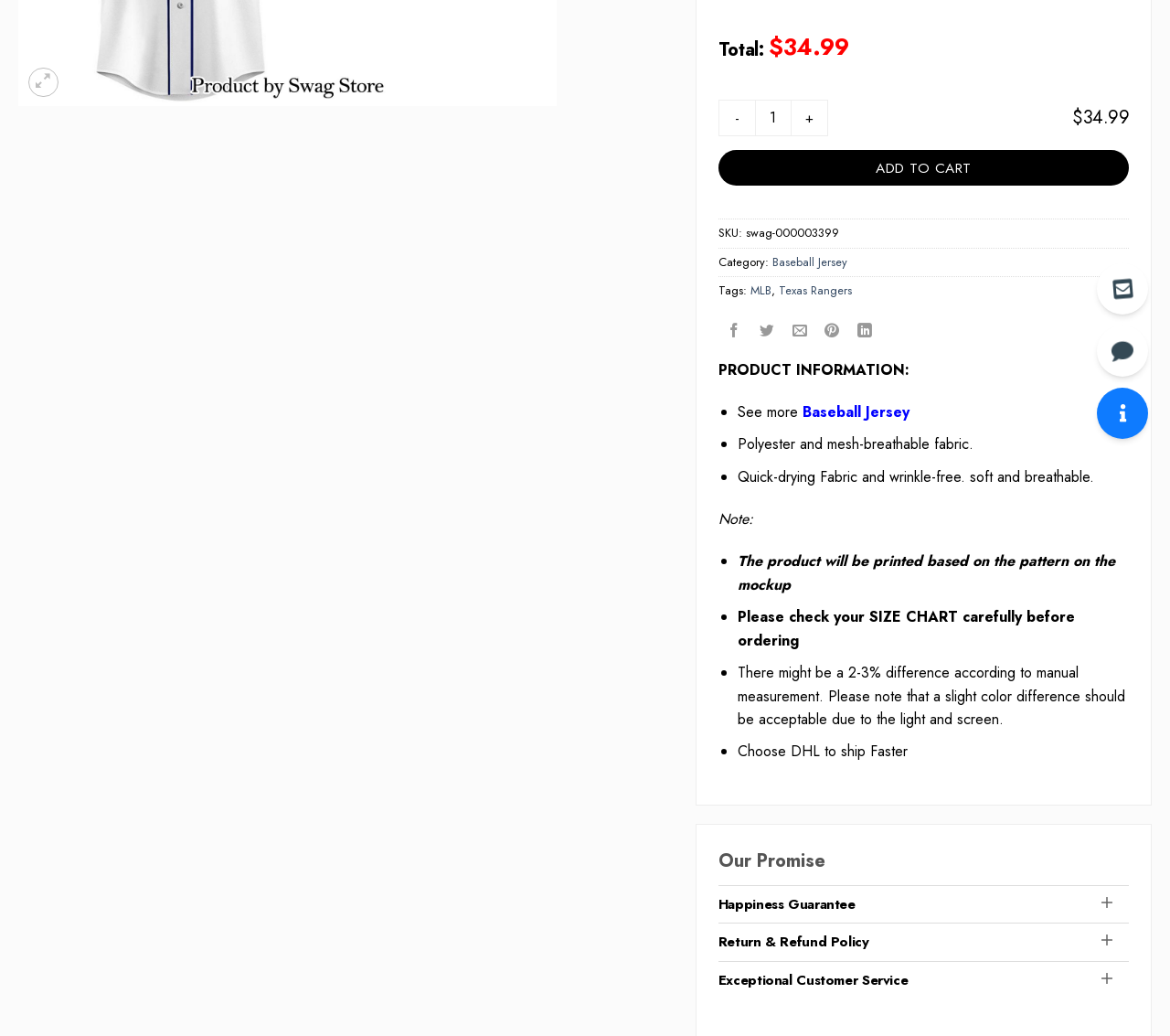Bounding box coordinates should be provided in the format (top-left x, top-left y, bottom-right x, bottom-right y) with all values between 0 and 1. Identify the bounding box for this UI element: Return & Refund Policy

[0.614, 0.891, 0.965, 0.927]